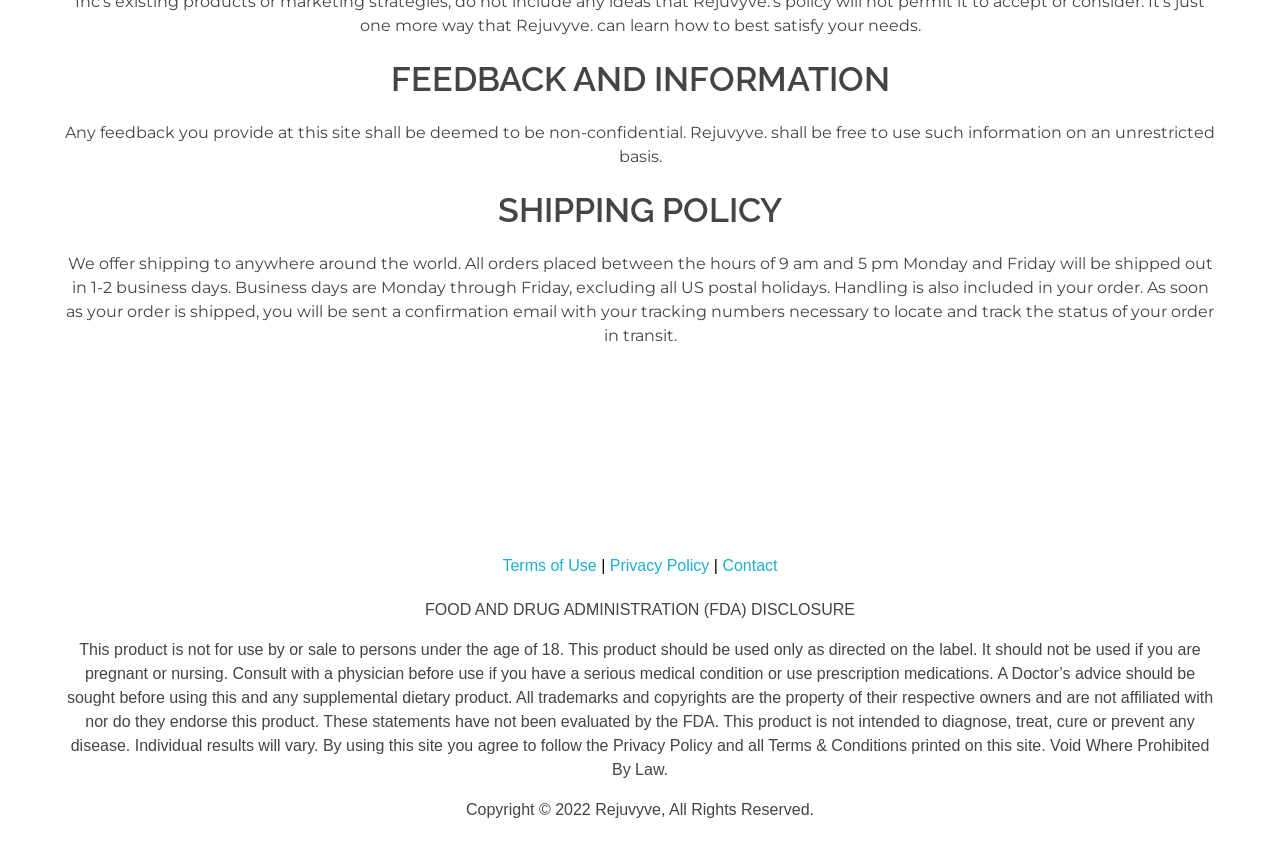Identify the bounding box of the UI element that matches this description: "Privacy Policy".

[0.476, 0.657, 0.554, 0.677]